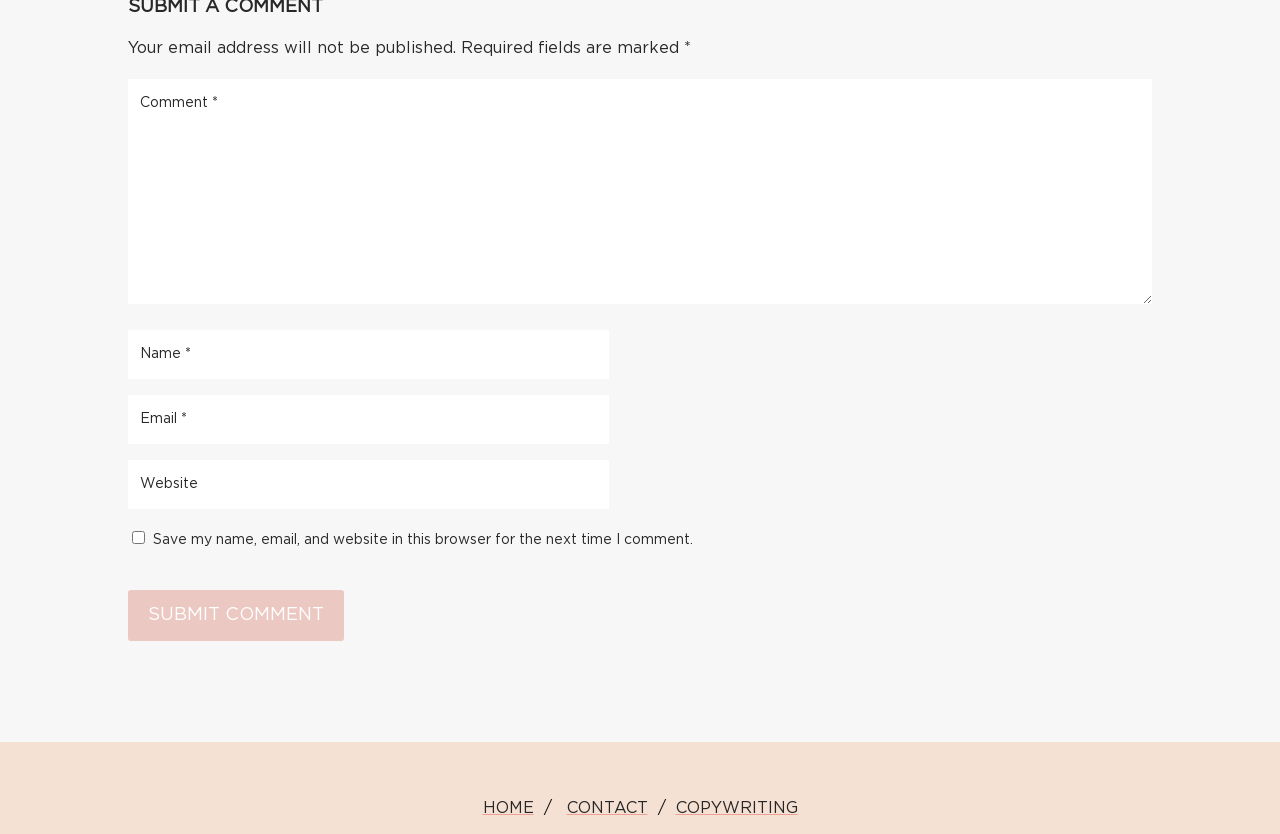Determine the bounding box coordinates of the UI element that matches the following description: "parent_node: Website name="url"". The coordinates should be four float numbers between 0 and 1 in the format [left, top, right, bottom].

[0.149, 0.433, 0.525, 0.492]